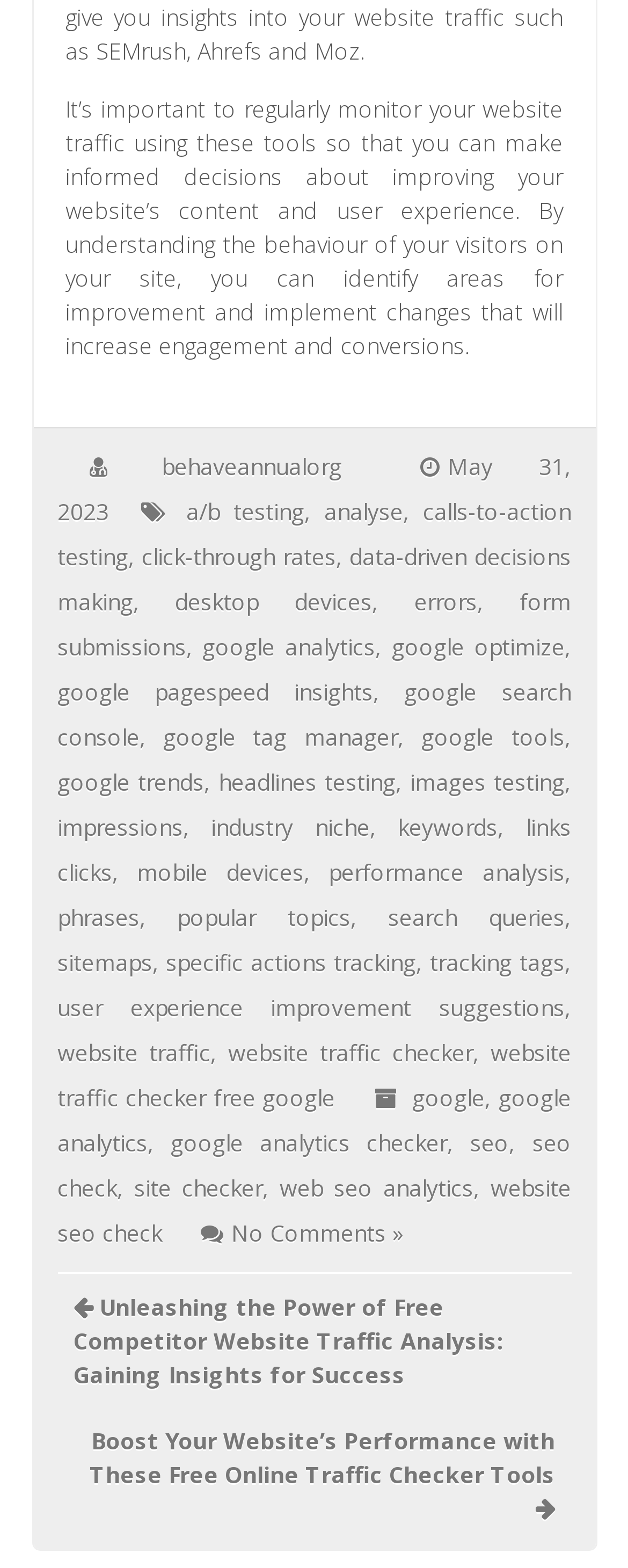Determine the bounding box coordinates of the UI element that matches the following description: "keywords". The coordinates should be four float numbers between 0 and 1 in the format [left, top, right, bottom].

[0.633, 0.518, 0.792, 0.537]